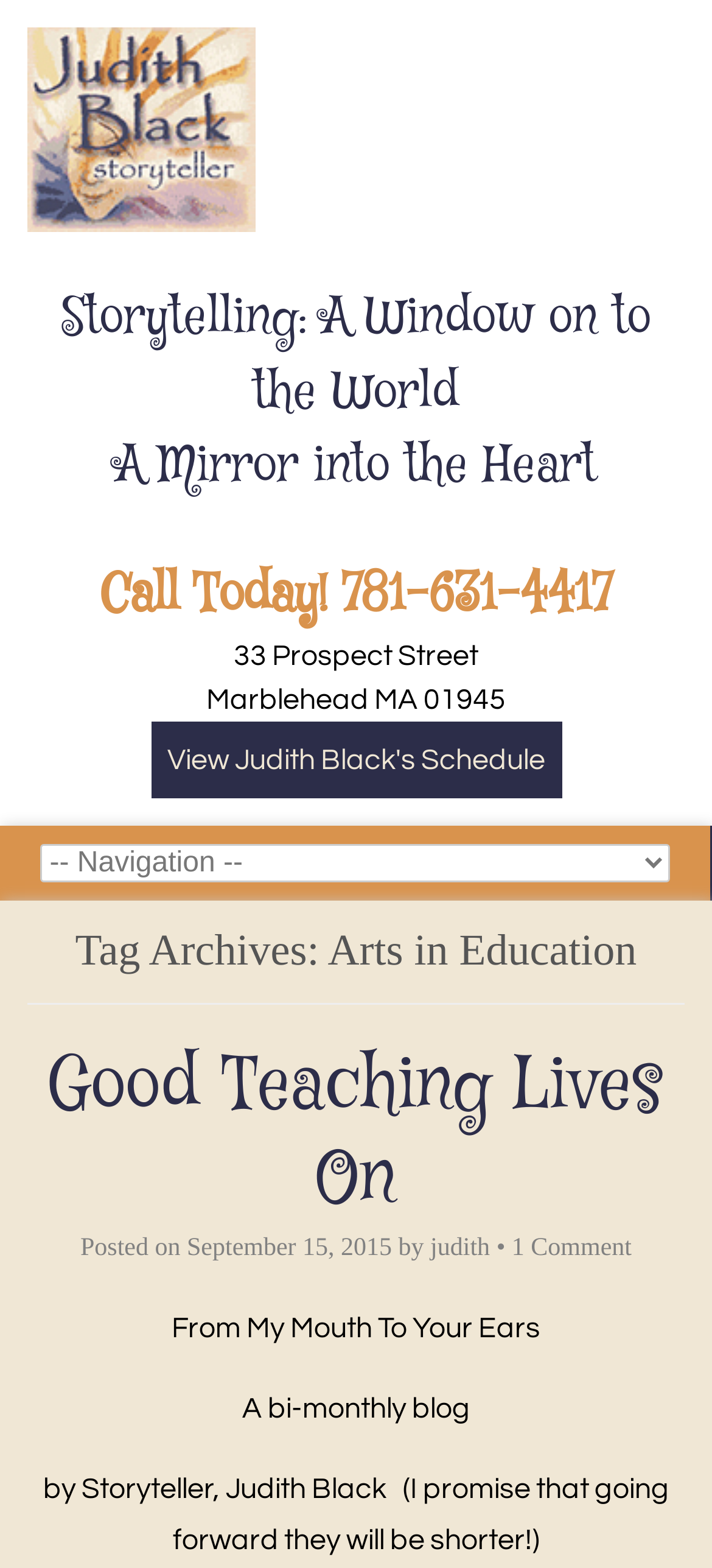Please provide a one-word or phrase answer to the question: 
What is the phone number to call?

781-631-4417